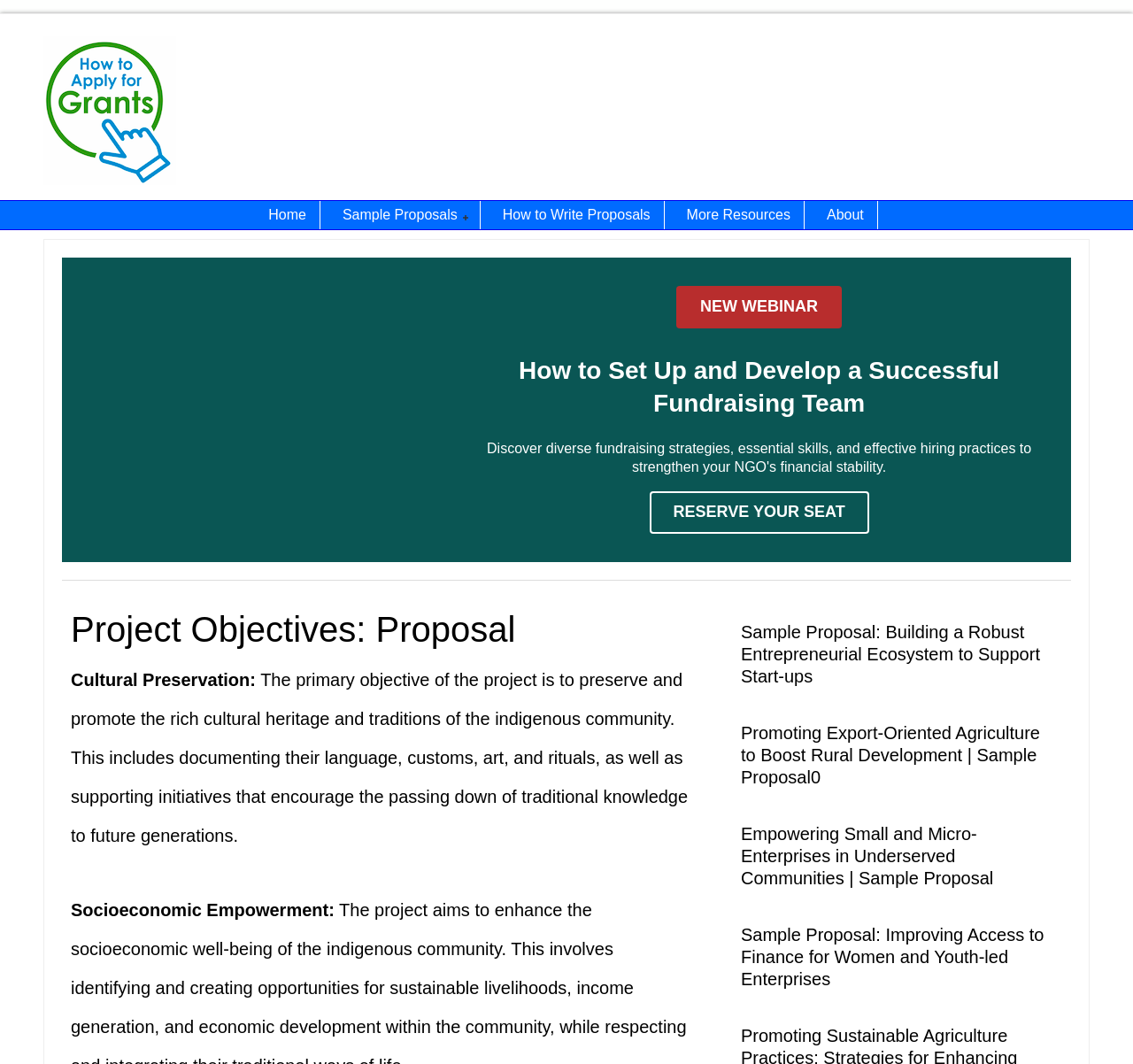Locate the headline of the webpage and generate its content.

Project Objectives: Proposal